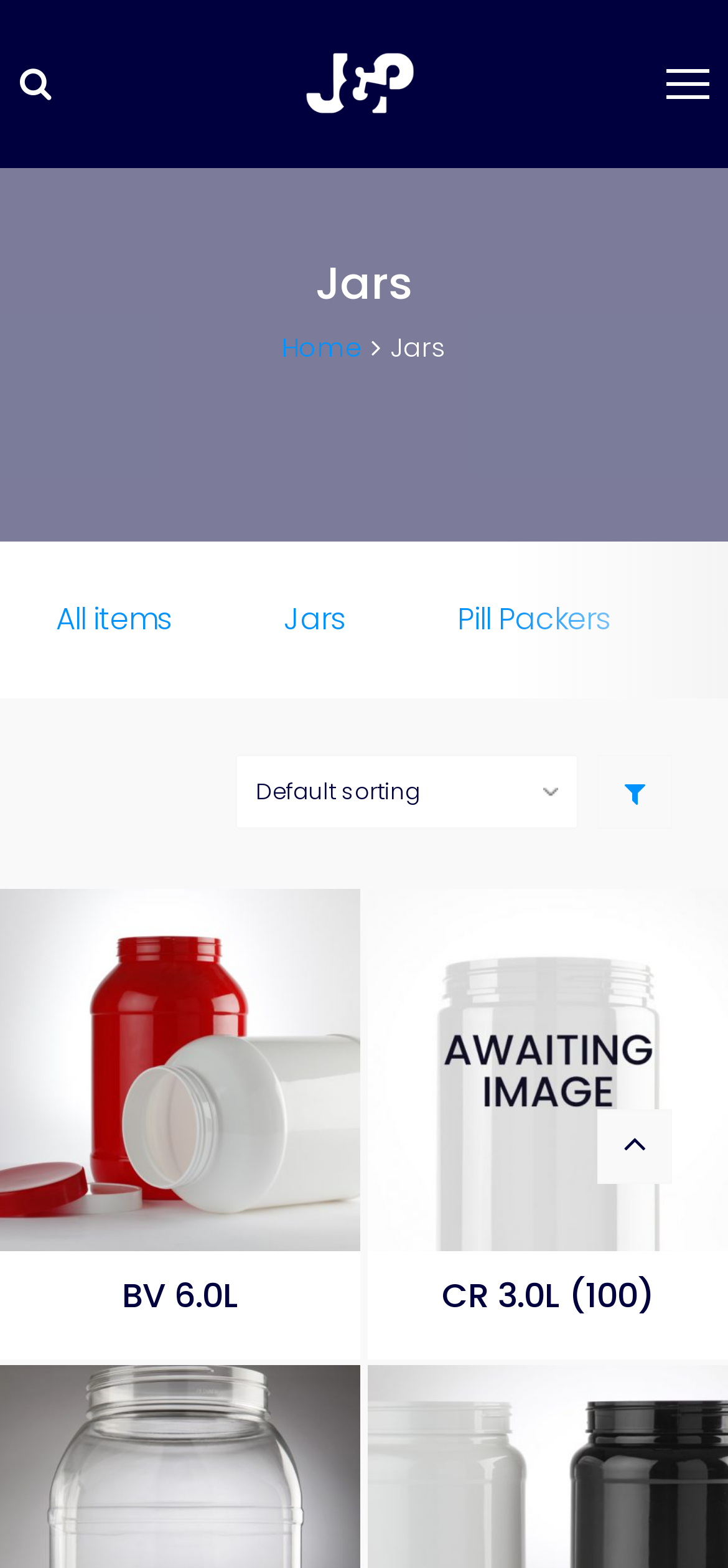What is the icon next to the 'Pill Packers' link?
Using the information from the image, give a concise answer in one word or a short phrase.

uf0b0